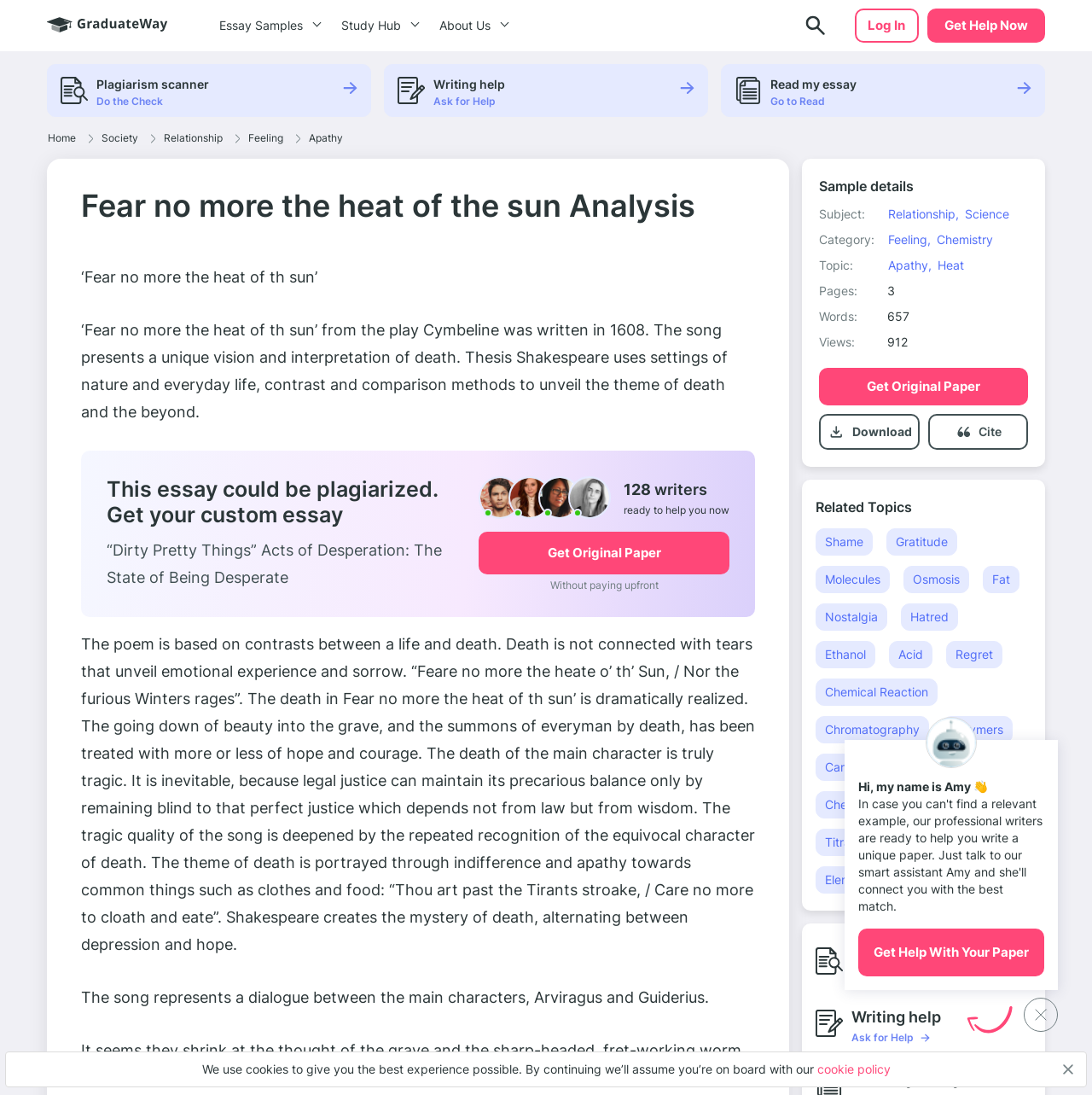Could you identify the text that serves as the heading for this webpage?

Fear no more the heat of the sun Analysis